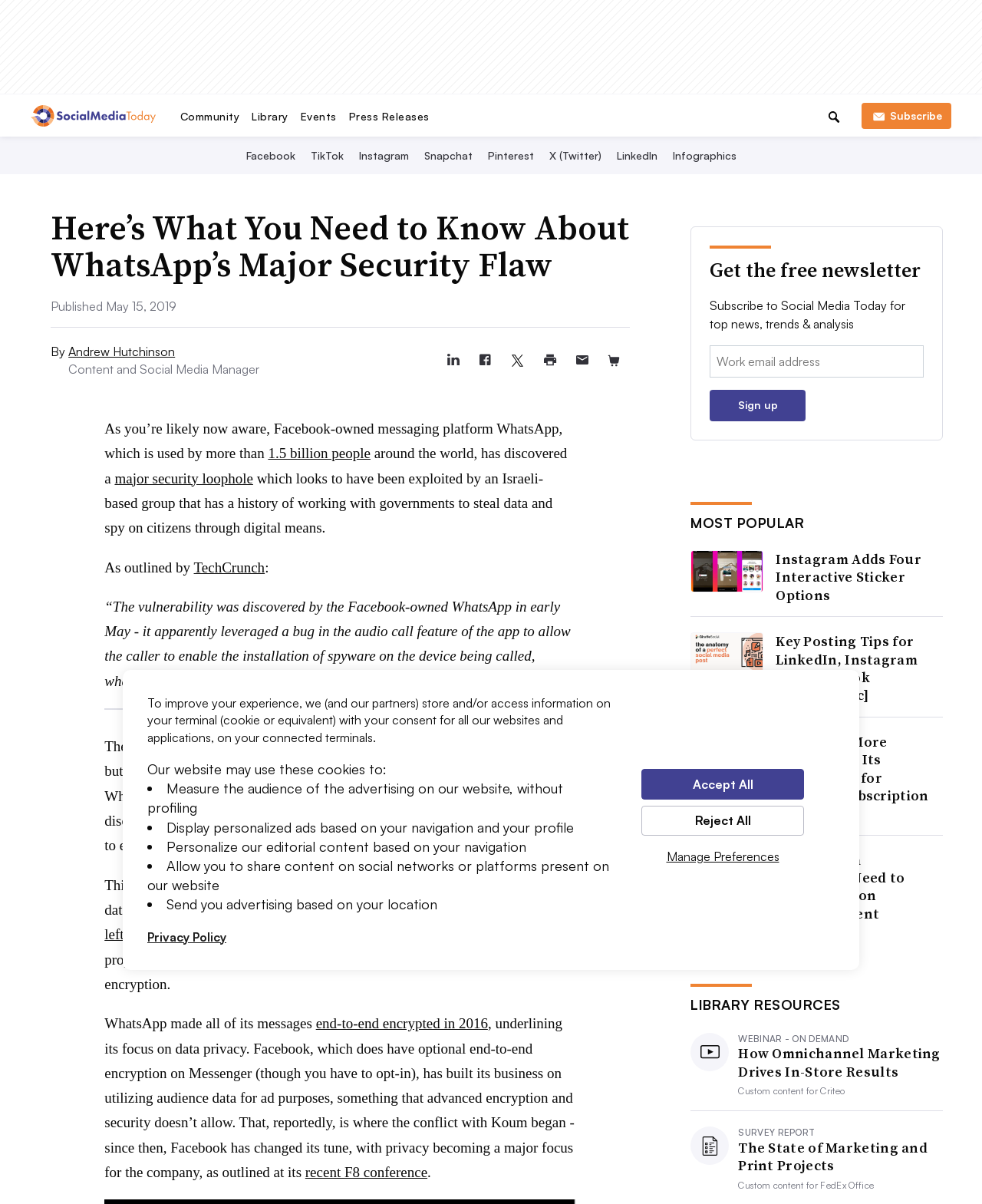Please determine the bounding box coordinates of the element's region to click for the following instruction: "Go to Community page".

[0.177, 0.091, 0.25, 0.102]